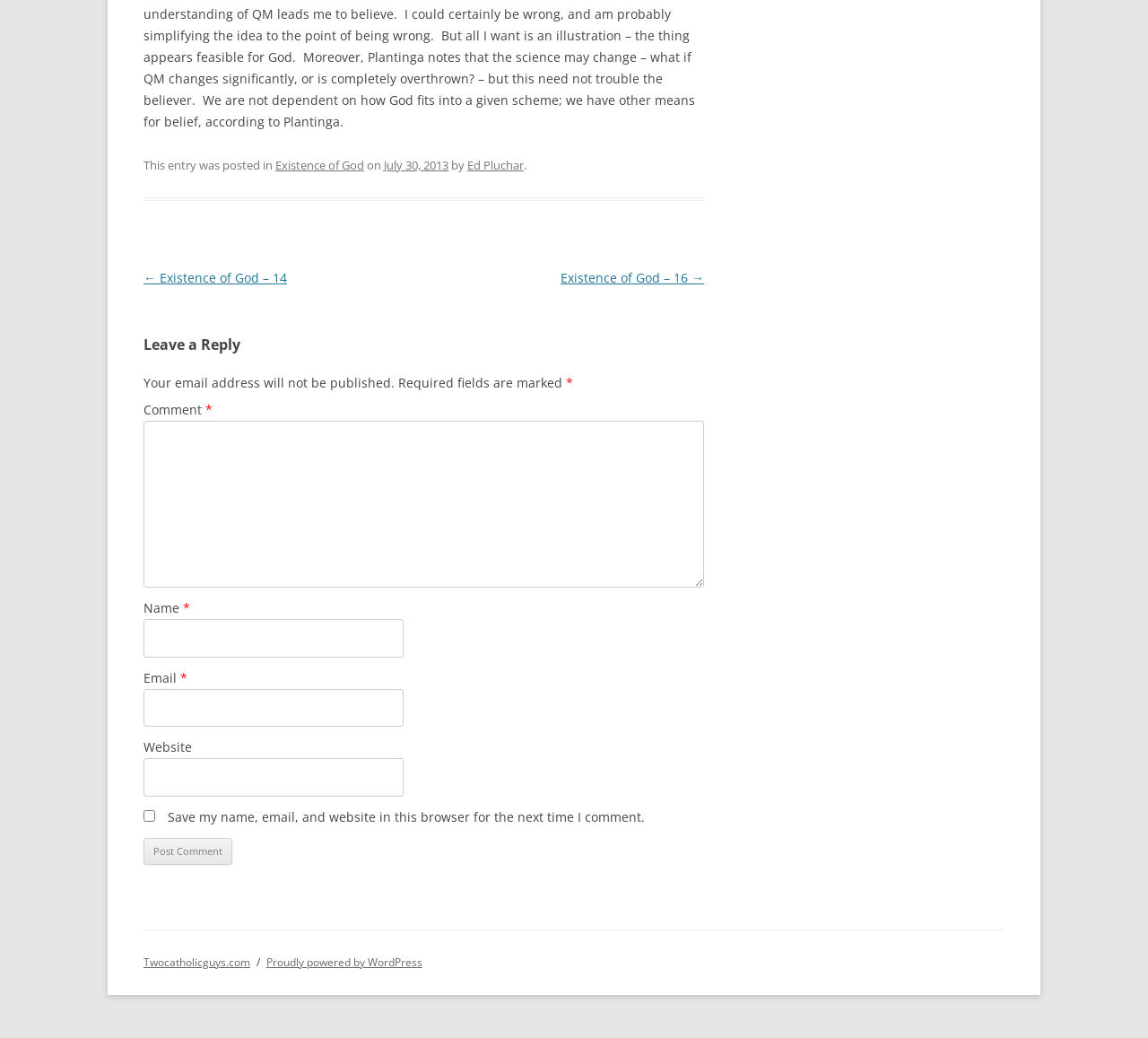Please locate the bounding box coordinates of the element's region that needs to be clicked to follow the instruction: "Click on the 'Post Comment' button". The bounding box coordinates should be provided as four float numbers between 0 and 1, i.e., [left, top, right, bottom].

[0.125, 0.807, 0.202, 0.833]